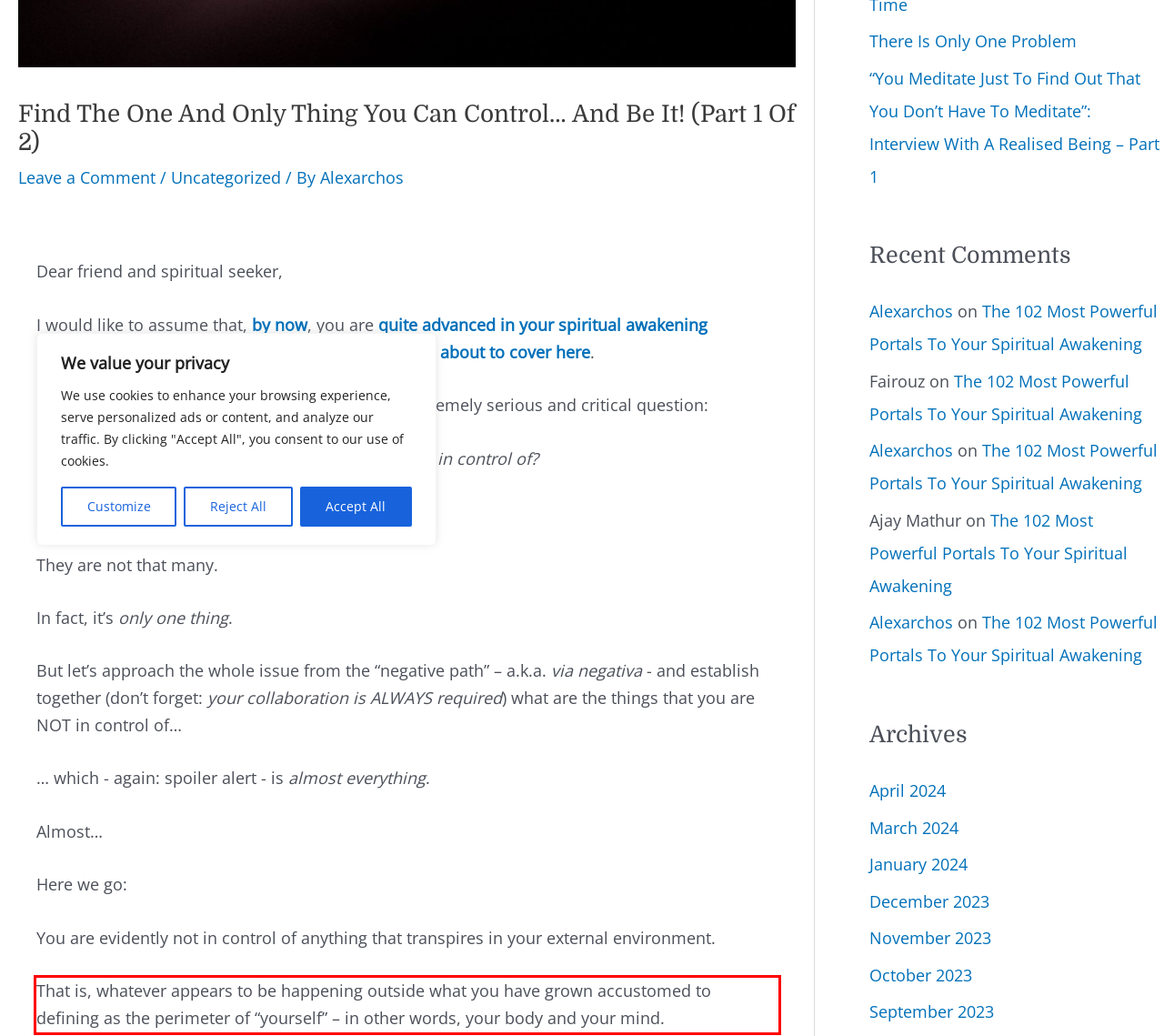Given a screenshot of a webpage containing a red bounding box, perform OCR on the text within this red bounding box and provide the text content.

That is, whatever appears to be happening outside what you have grown accustomed to defining as the perimeter of “yourself” – in other words, your body and your mind.